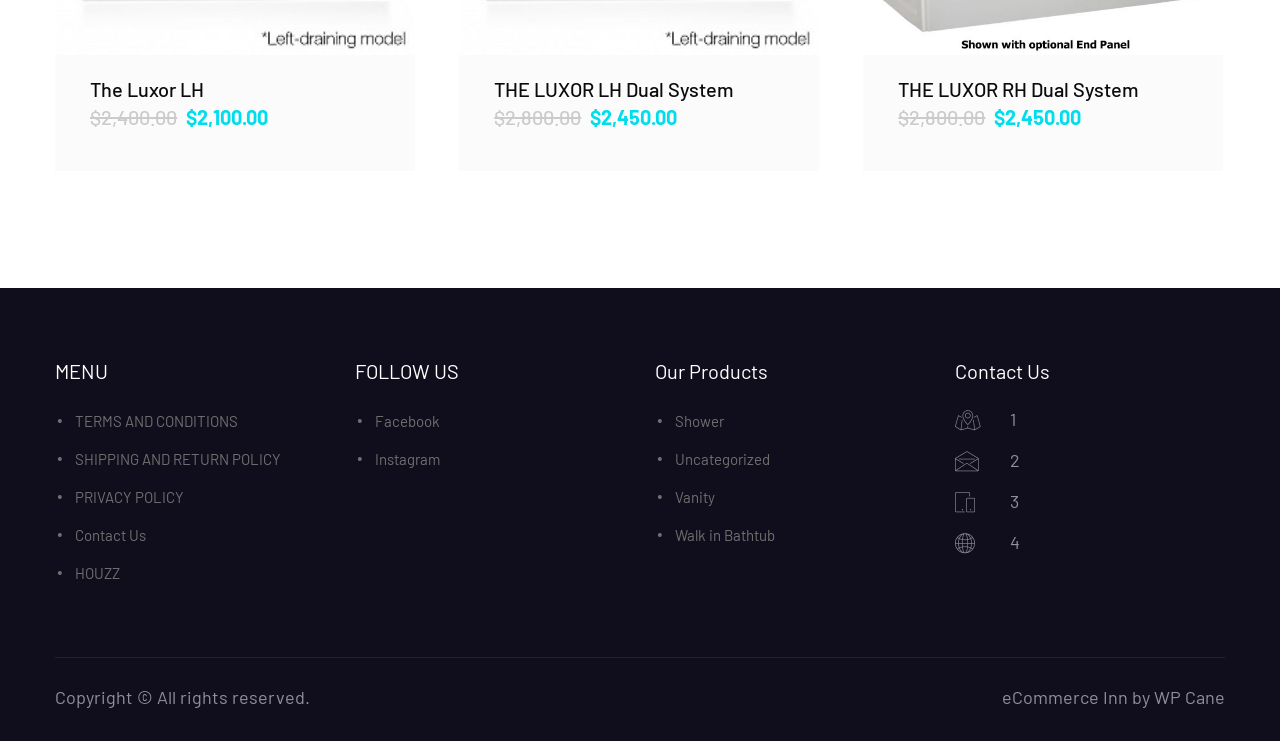Identify the bounding box for the described UI element. Provide the coordinates in (top-left x, top-left y, bottom-right x, bottom-right y) format with values ranging from 0 to 1: THE LUXOR RH Dual System

[0.702, 0.102, 0.936, 0.14]